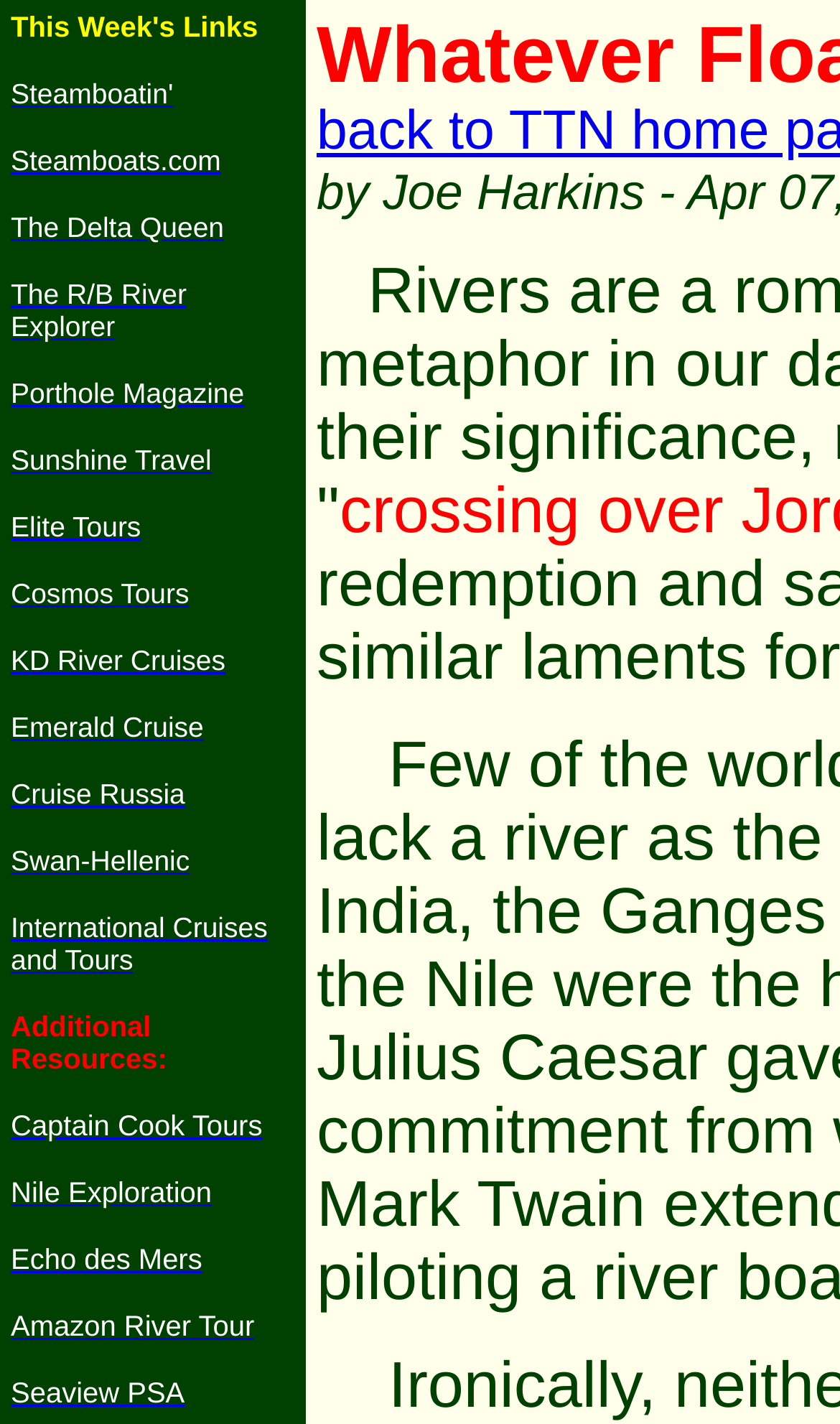Please identify the coordinates of the bounding box for the clickable region that will accomplish this instruction: "browse Sunshine Travel".

[0.013, 0.31, 0.252, 0.336]